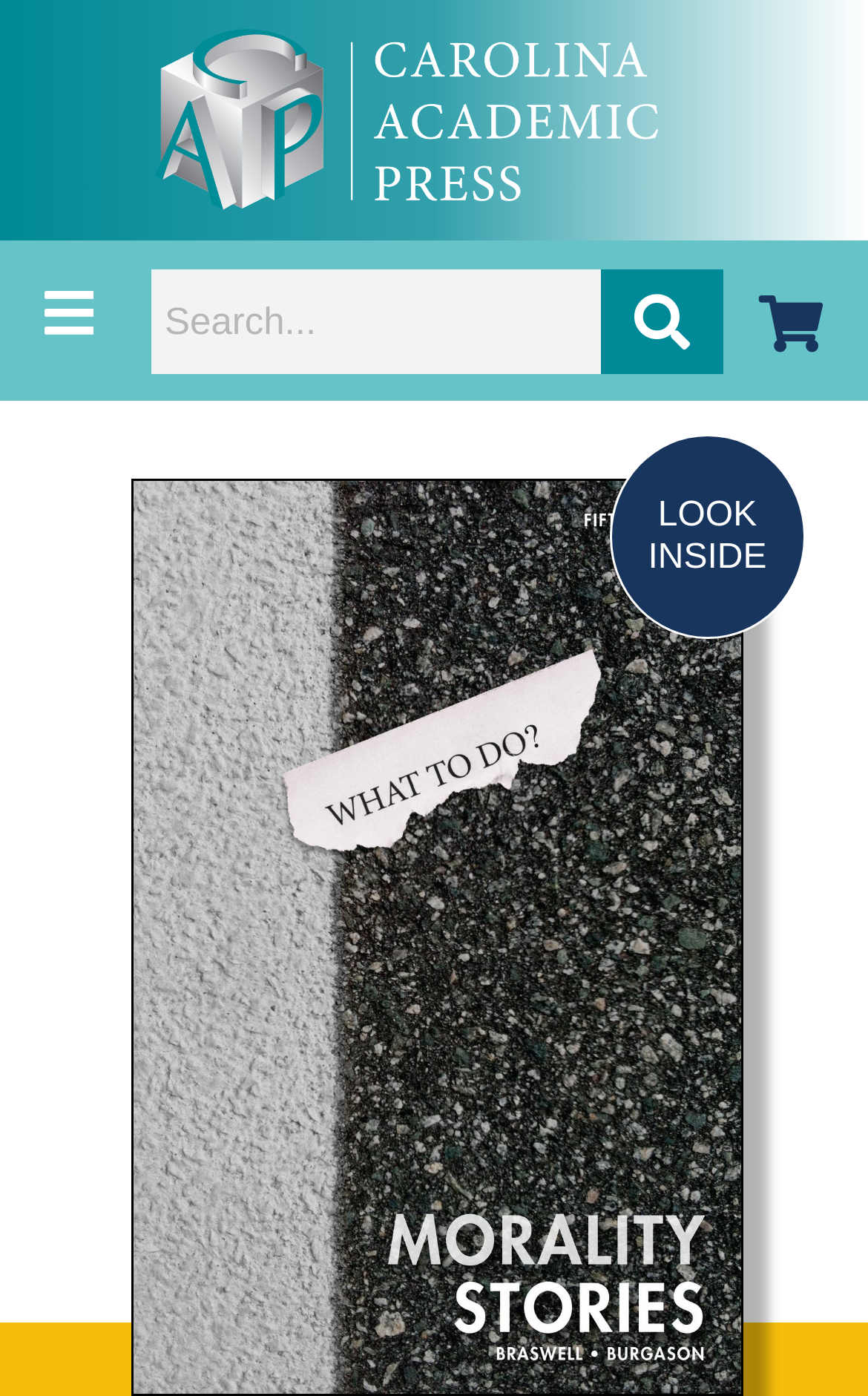Refer to the screenshot and answer the following question in detail:
What is the function of the 'LOOK INSIDE' link?

The 'LOOK INSIDE' link is likely to allow users to preview the content of the book, which is a common feature on online bookstores.